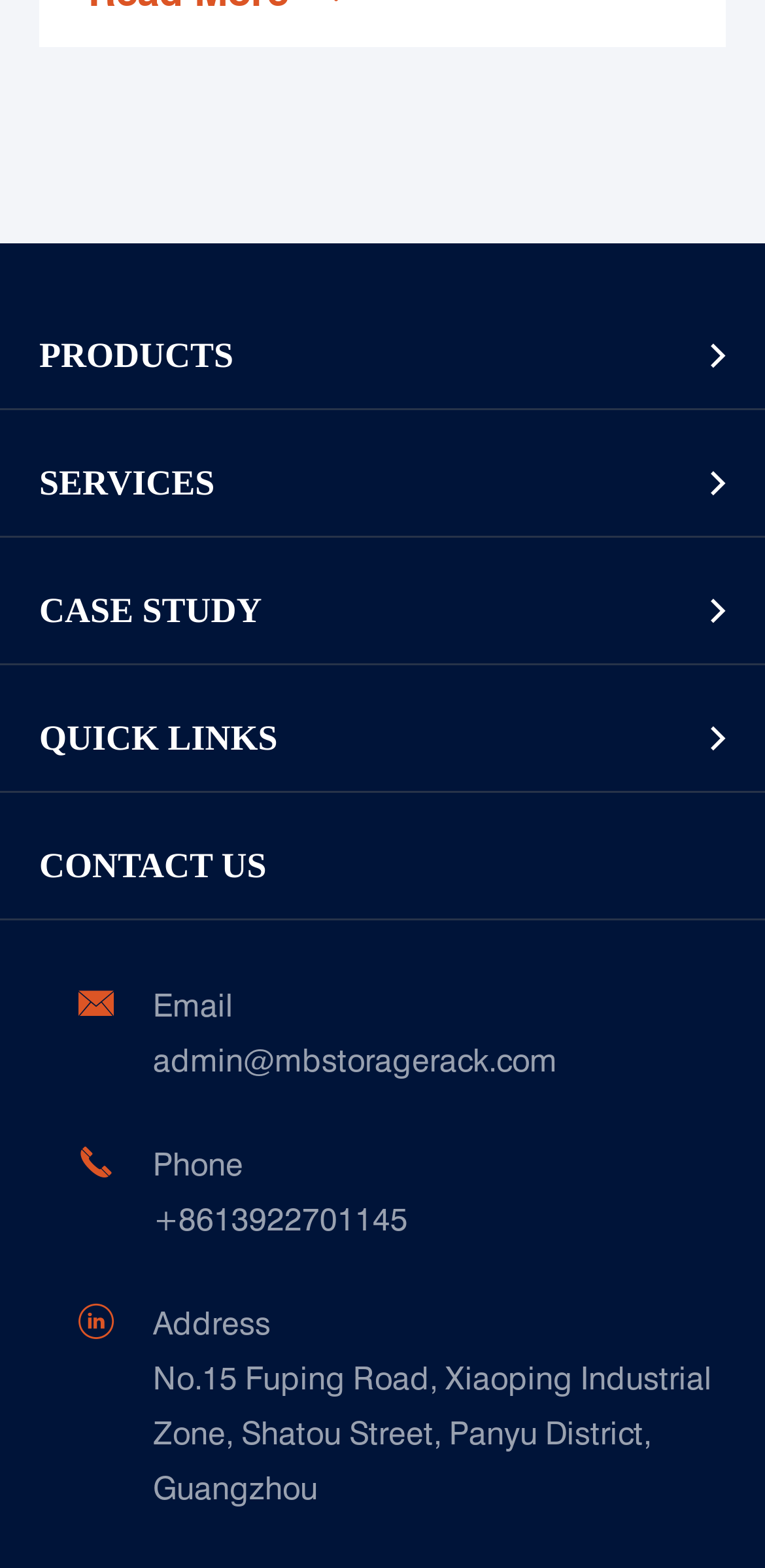Identify the bounding box for the element characterized by the following description: "Cold & Frozen Goods".

[0.051, 0.519, 1.0, 0.566]